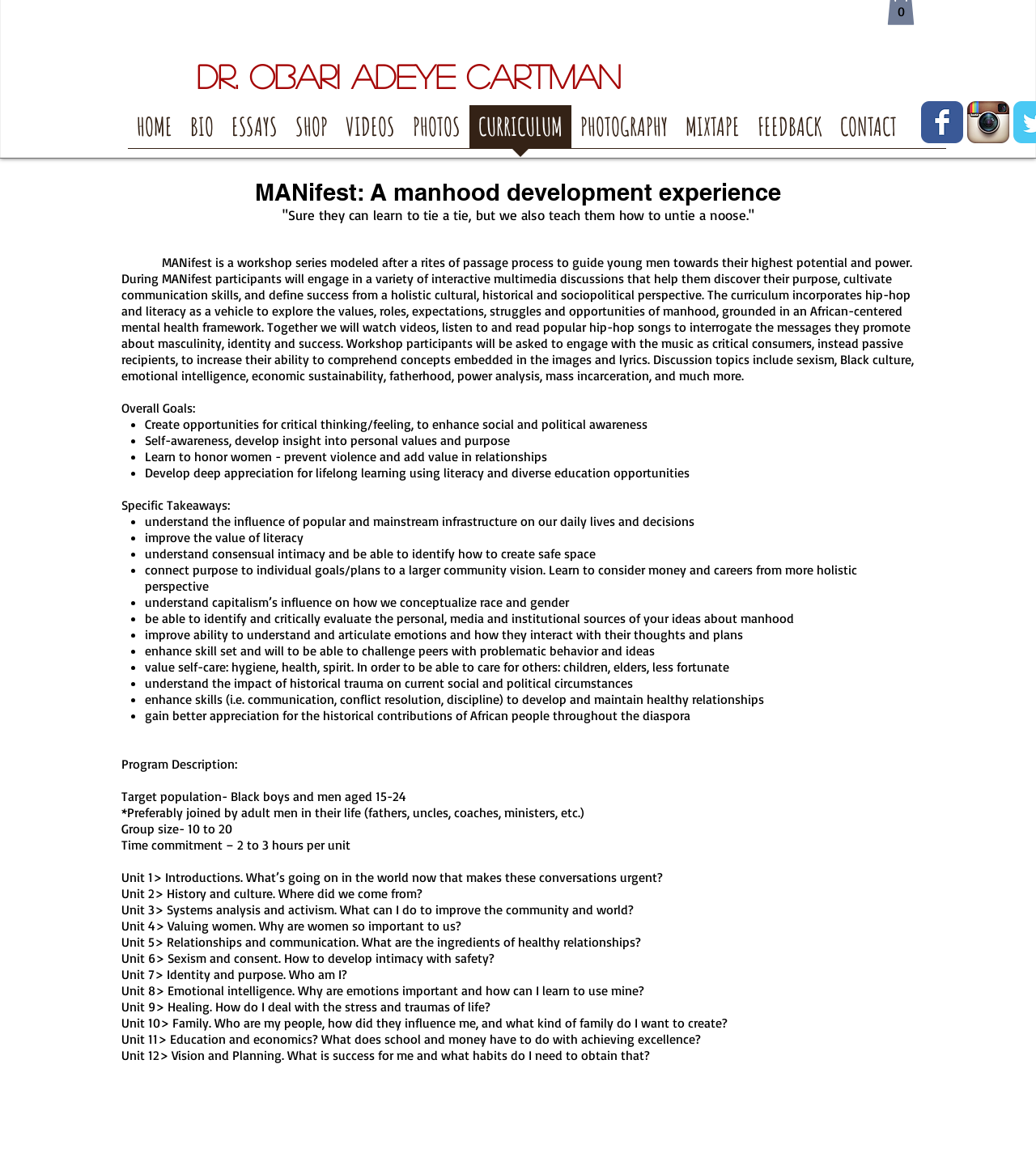Find the bounding box coordinates of the area to click in order to follow the instruction: "Check the PHOTOS link".

[0.39, 0.091, 0.453, 0.138]